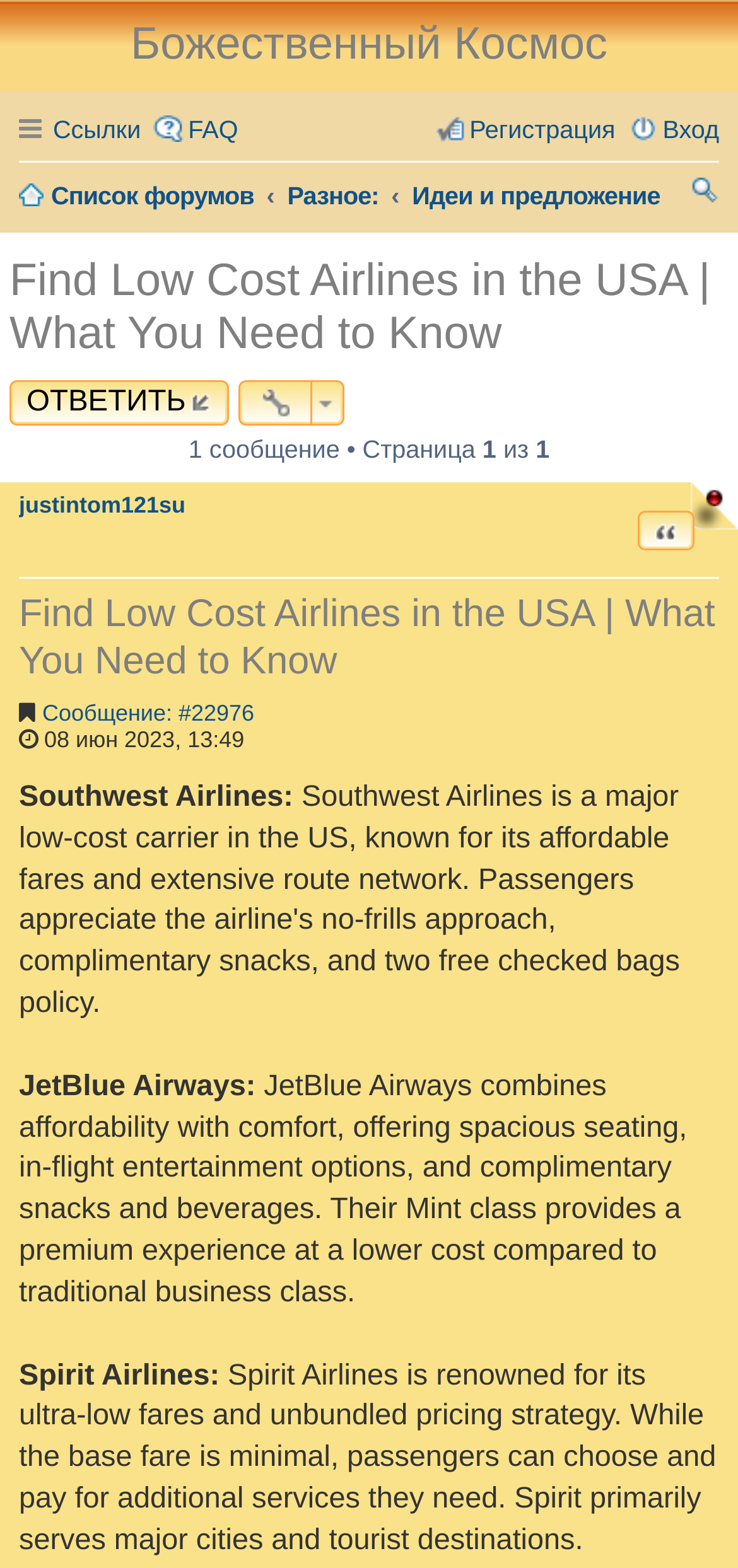Explain the features and main sections of the webpage comprehensively.

The webpage appears to be a forum or discussion board focused on finding low-cost airlines in the USA. At the top, there is a heading that reads "Божественный Космос" and a horizontal menubar with links to "Ссылки", "FAQ", "Вход", and "Регистрация". Below this, there is another horizontal menubar with links to "Список форумов", "Разное:", "Идеи и предложение", and "Поиск".

The main content of the page is divided into sections. The first section has a heading that reads "Find Low Cost Airlines in the USA | What You Need to Know" and a link with the same text. Below this, there is a link to "ОТВЕТИТЬ" and a generic element labeled "Управление темой". There is also a static text that reads "1 сообщение • Страница" and another that reads "из".

The next section appears to be a description list with a term that links to "justintom121su". Below this, there is another heading that reads "Find Low Cost Airlines in the USA | What You Need to Know" and a link with the same text.

The main content of the page is a discussion about low-cost airlines in the USA. There are links to "ЦИТАТА" and "Сообщение: #22976", as well as static text that reads "08 июн 2023, 13:49". The discussion includes information about three airlines: Southwest Airlines, JetBlue Airways, and Spirit Airlines. Each airline has a brief description, with JetBlue Airways and Spirit Airlines having longer descriptions that highlight their unique features and services.